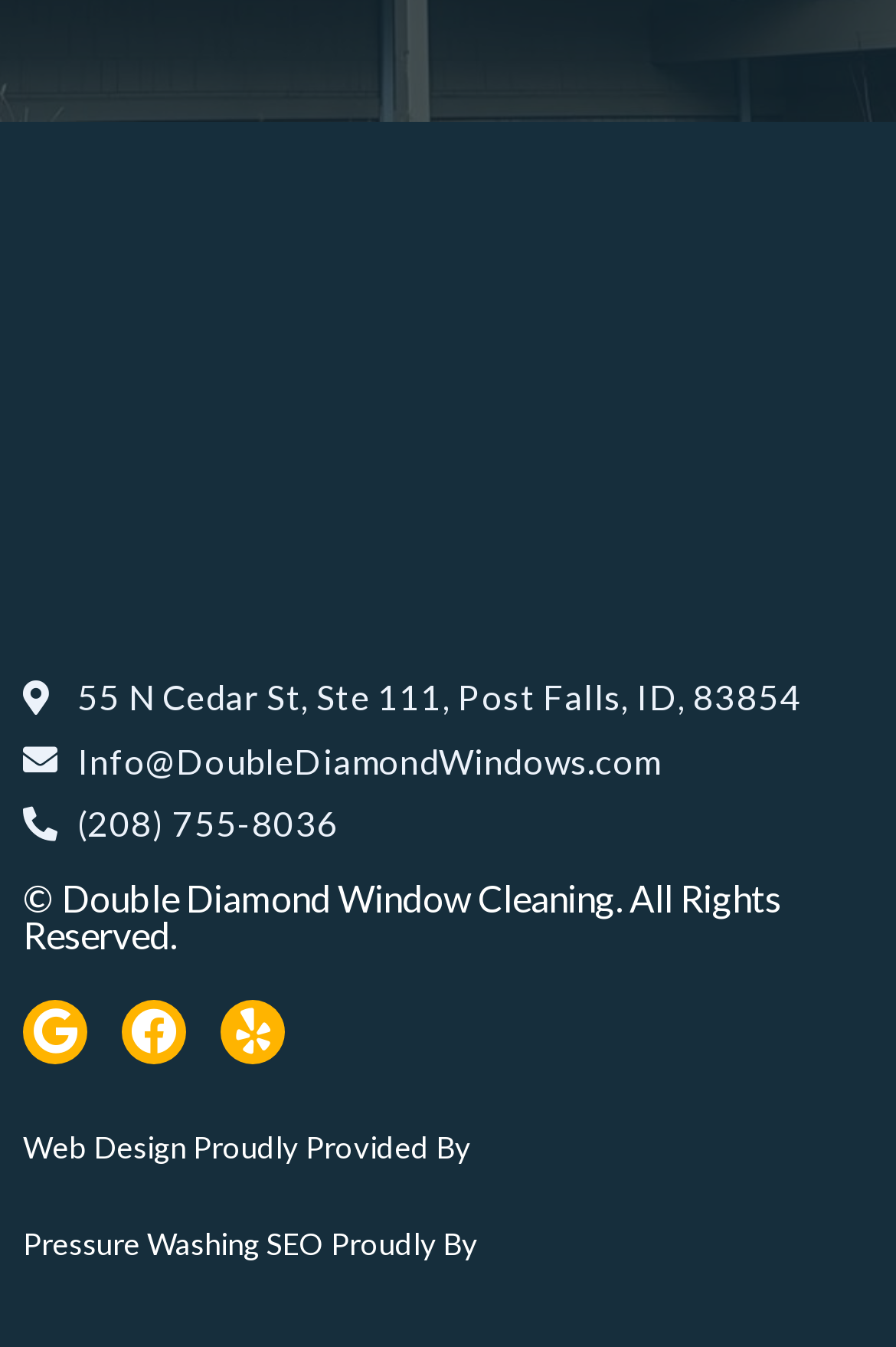Identify the bounding box coordinates of the element to click to follow this instruction: 'go to the website designed by 180 sites'. Ensure the coordinates are four float values between 0 and 1, provided as [left, top, right, bottom].

[0.69, 0.824, 0.946, 0.873]